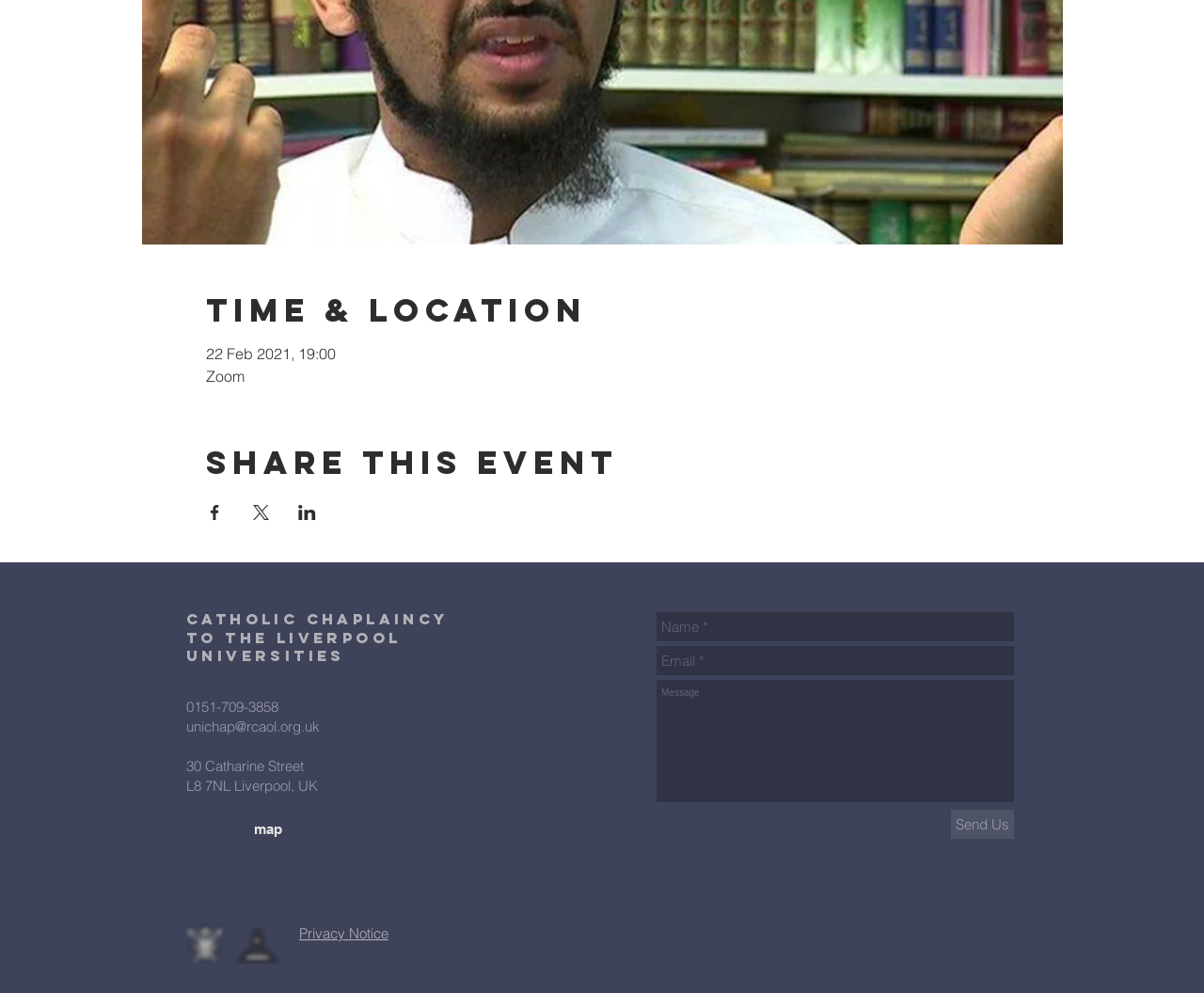What is the location of the Catholic Chaplaincy?
Analyze the image and provide a thorough answer to the question.

The location of the Catholic Chaplaincy can be found in the section below the 'Time & Location' section. The StaticText elements with the OCR texts '30 Catharine Street' and 'L8 7NL Liverpool, UK' provide the exact address of the Chaplaincy.